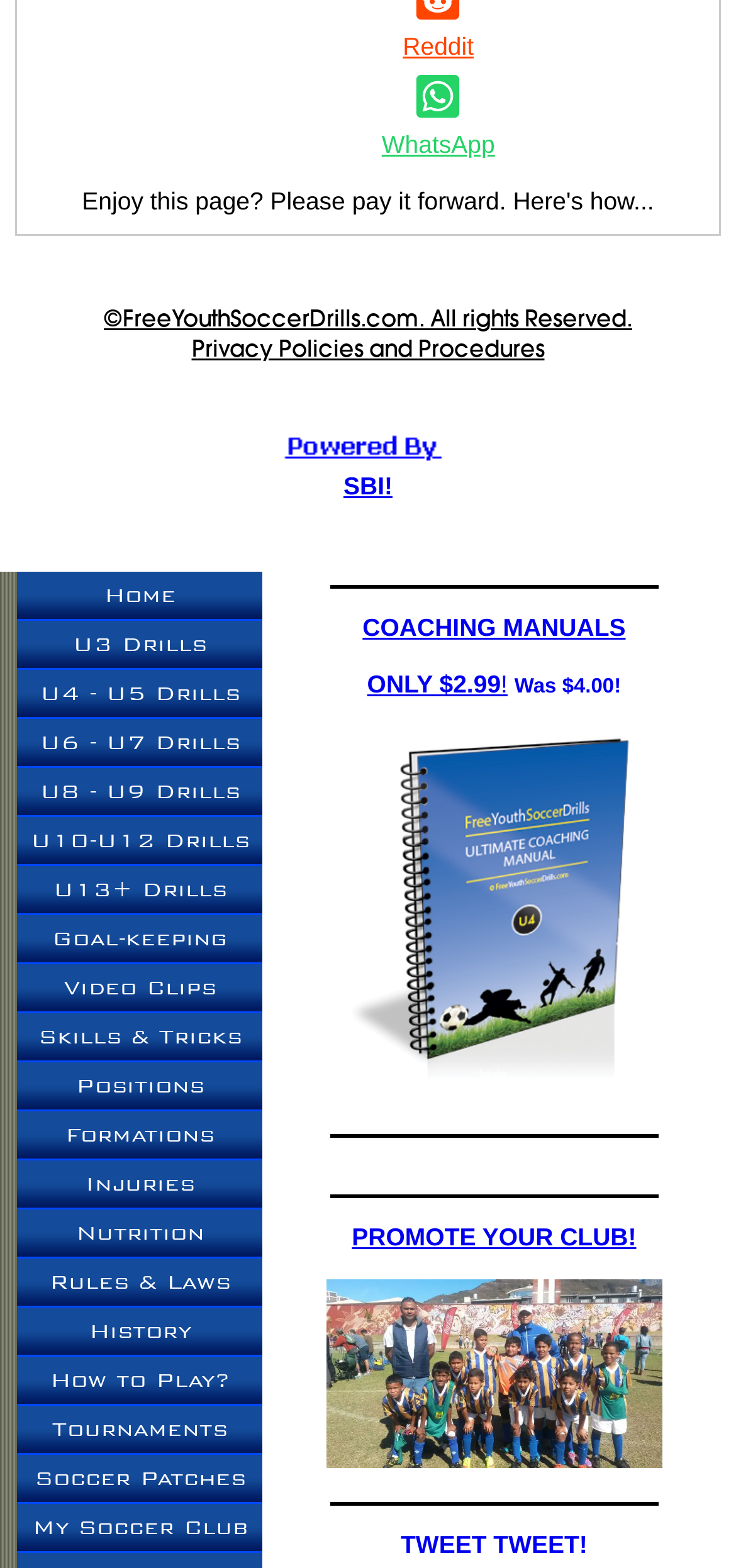Locate the bounding box coordinates of the clickable region to complete the following instruction: "Click on 'Home'."

[0.024, 0.364, 0.357, 0.395]